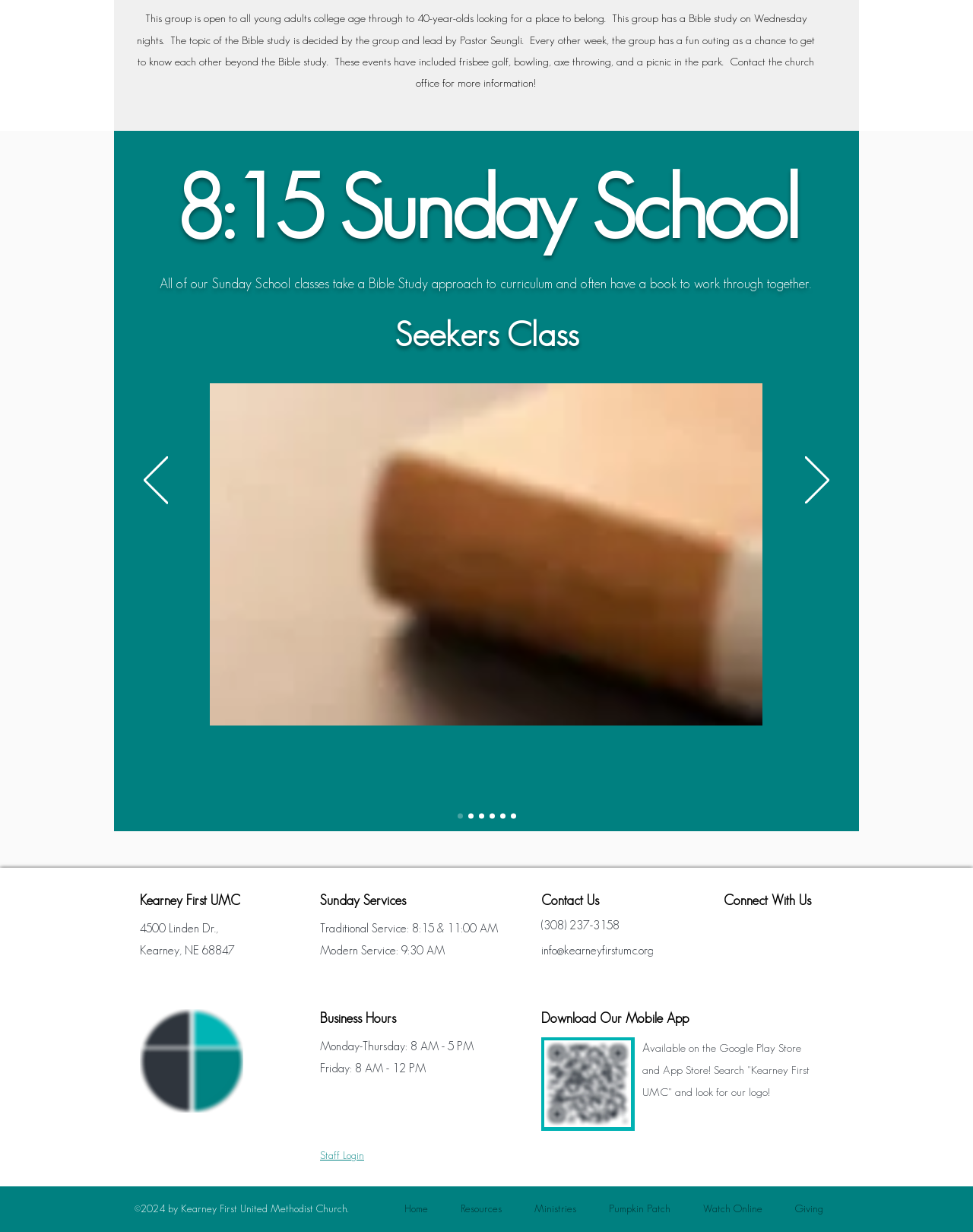Extract the bounding box coordinates of the UI element described by: "Staff Login". The coordinates should include four float numbers ranging from 0 to 1, e.g., [left, top, right, bottom].

[0.329, 0.933, 0.374, 0.943]